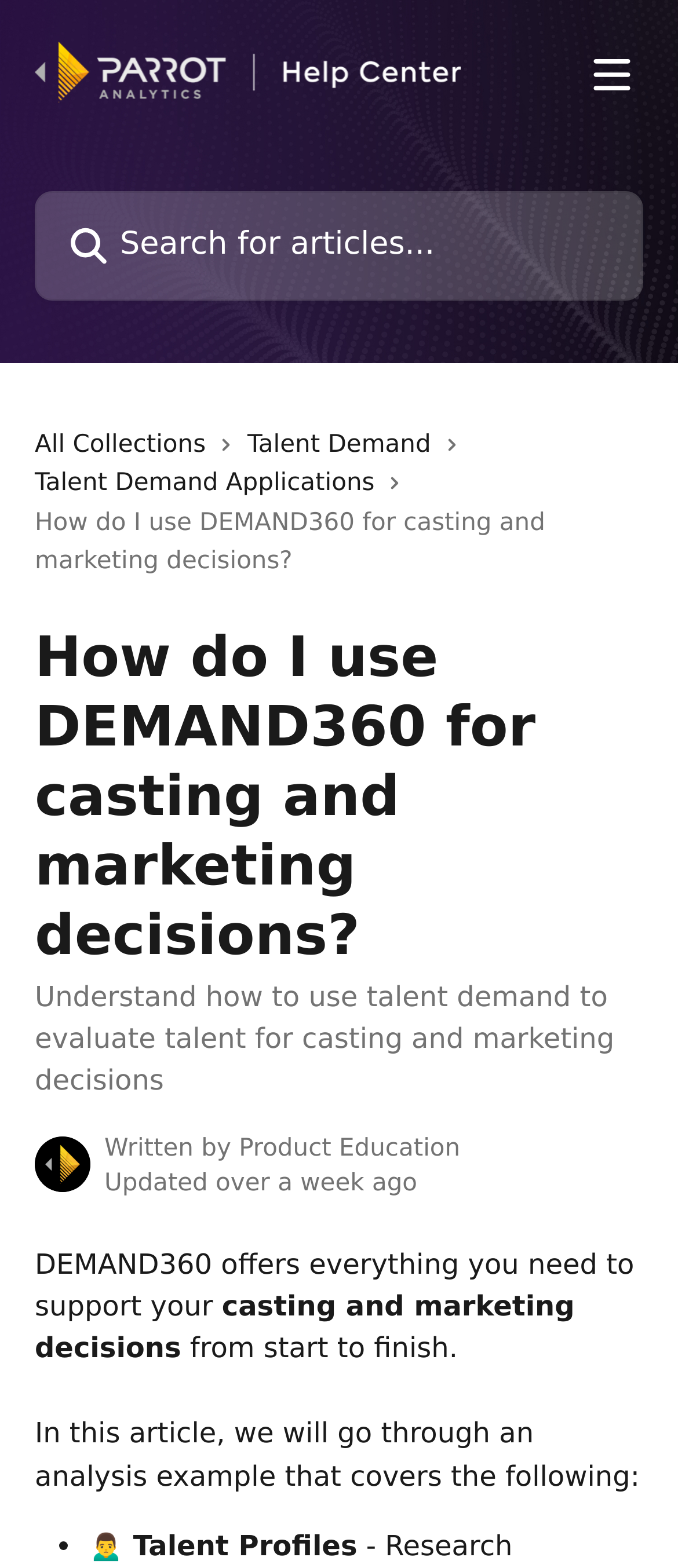What is the purpose of DEMAND360?
Using the information from the image, give a concise answer in one word or a short phrase.

Support casting and marketing decisions